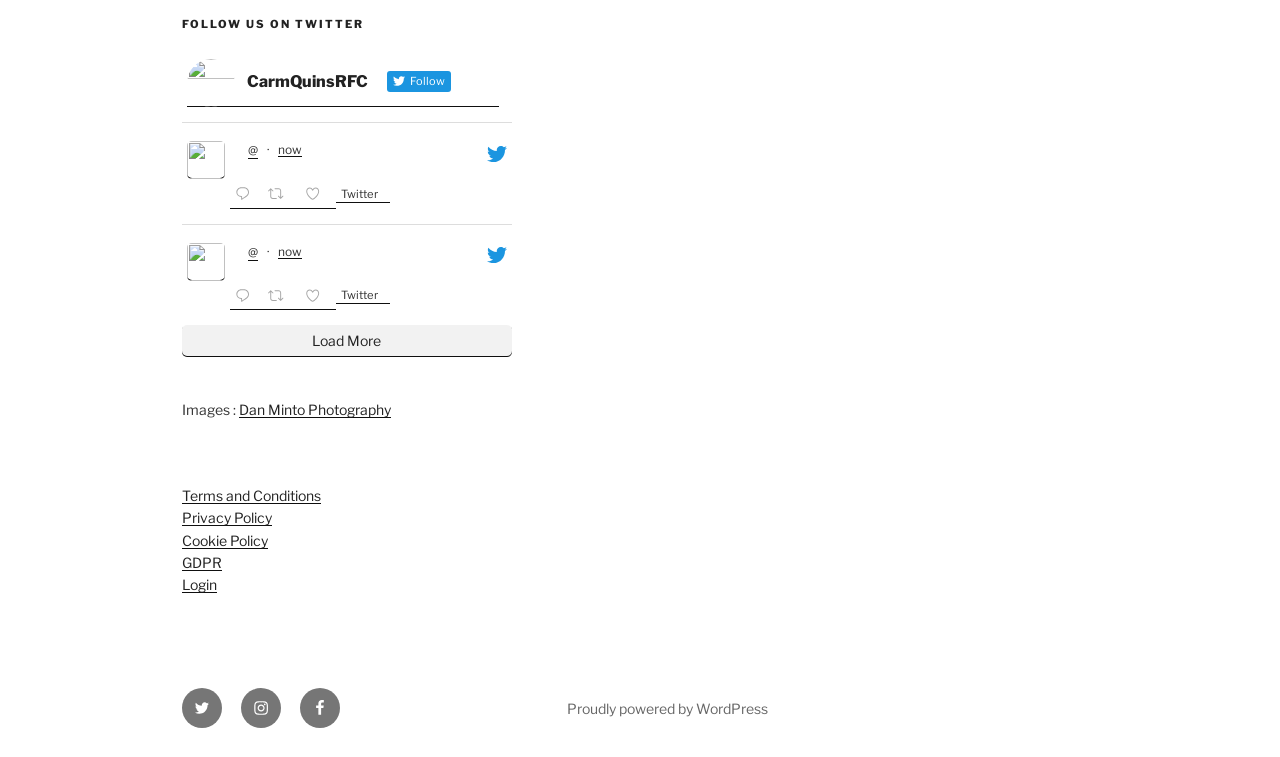Please give the bounding box coordinates of the area that should be clicked to fulfill the following instruction: "Search for authors by last name". The coordinates should be in the format of four float numbers from 0 to 1, i.e., [left, top, right, bottom].

None